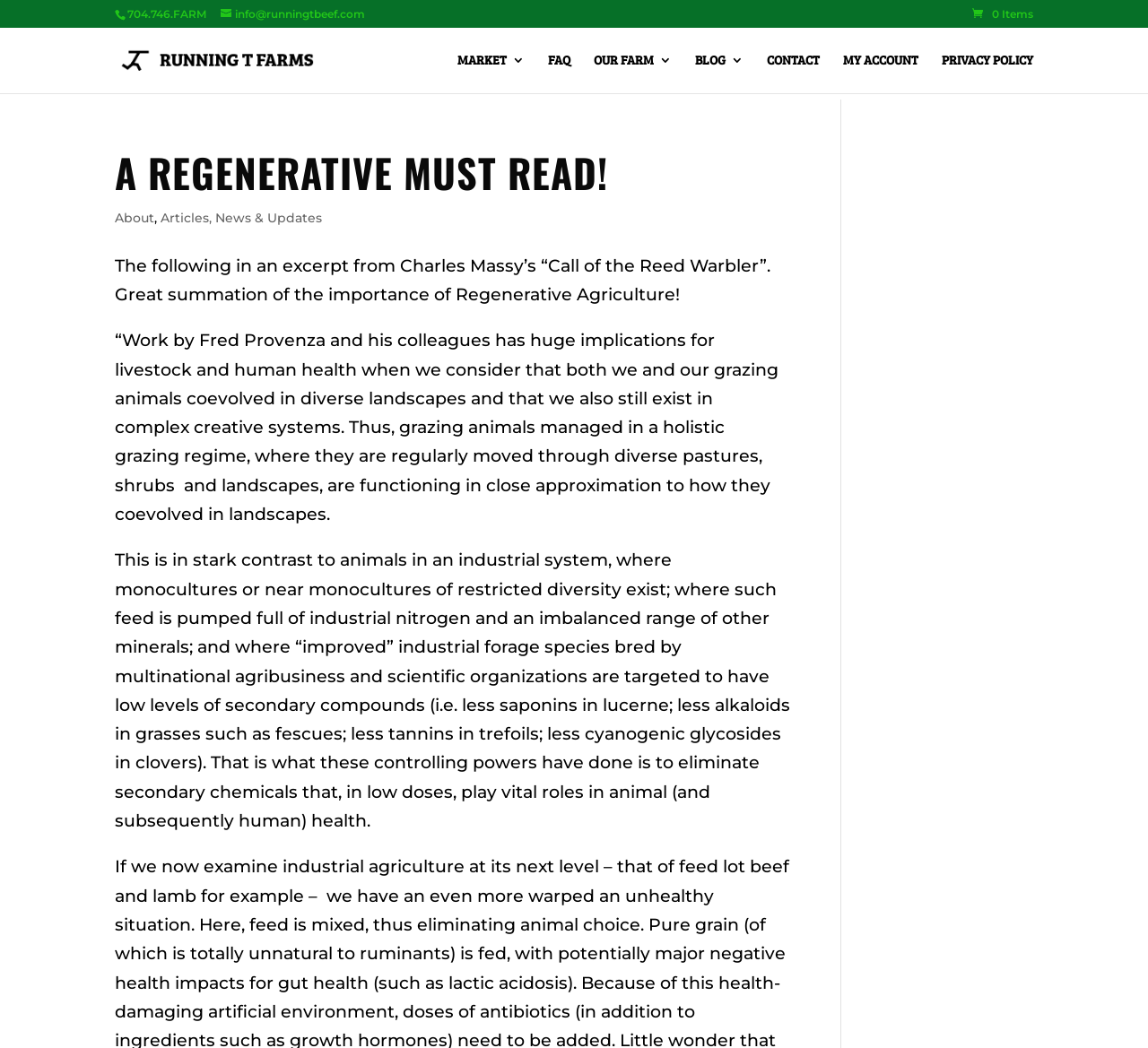How many main navigation links are there?
Answer with a single word or phrase, using the screenshot for reference.

9